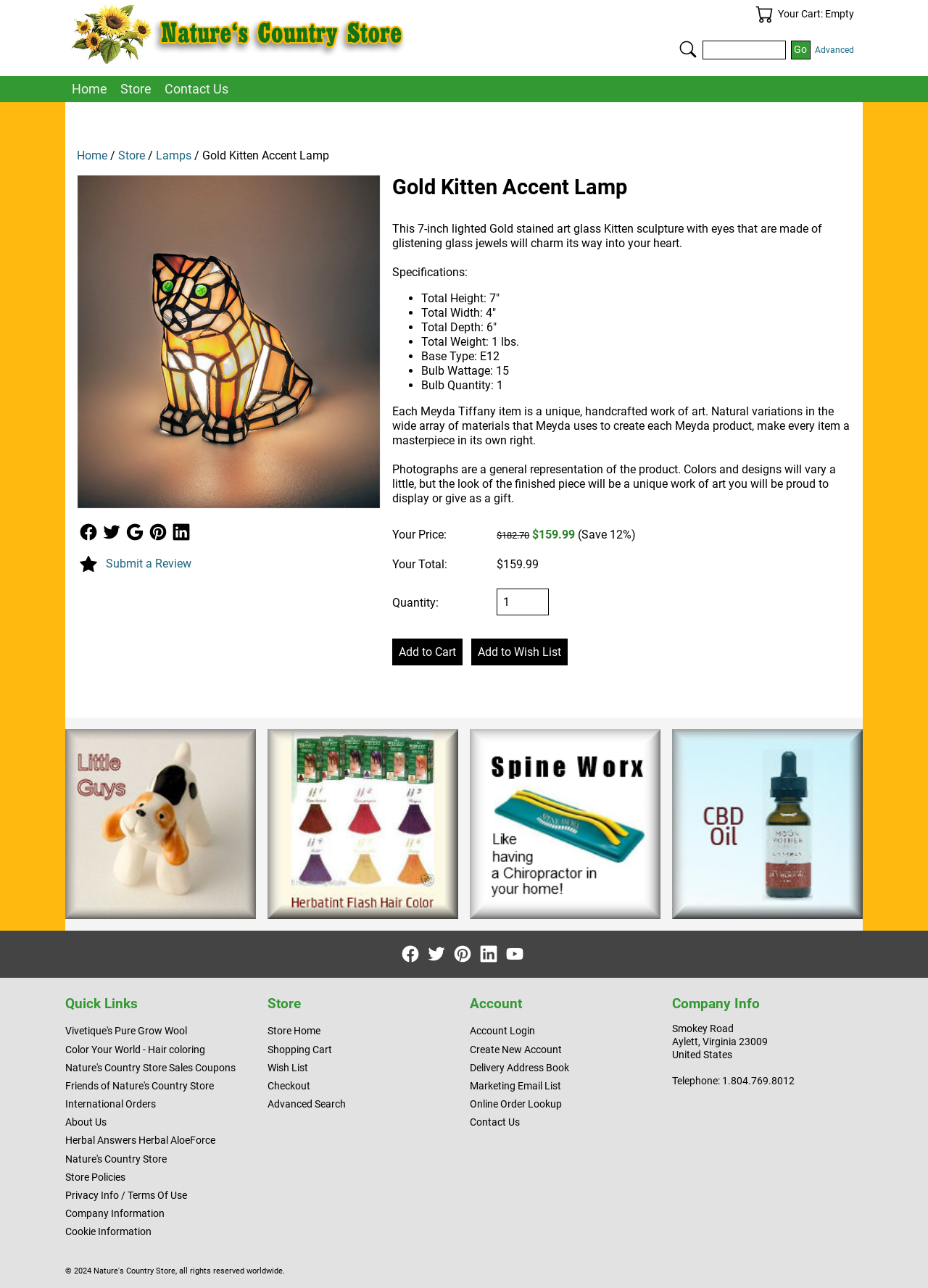Please provide a comprehensive response to the question below by analyzing the image: 
How much can you save by buying the Gold Kitten Accent Lamp?

I found the answer by looking at the product description section, where it says '(Save 12%)' next to the discounted price.